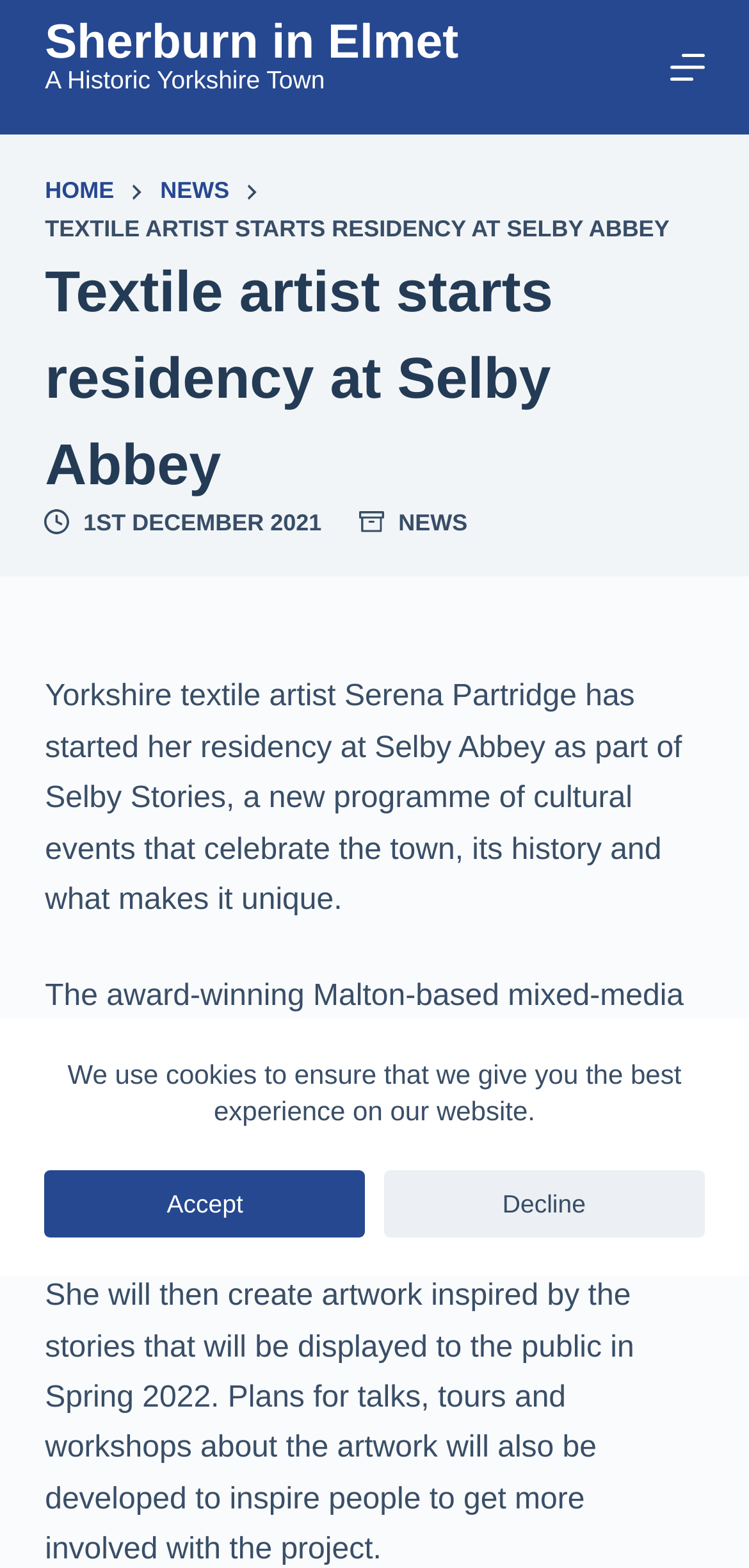Give a one-word or short phrase answer to the question: 
What is Serena Partridge's profession?

Textile artist